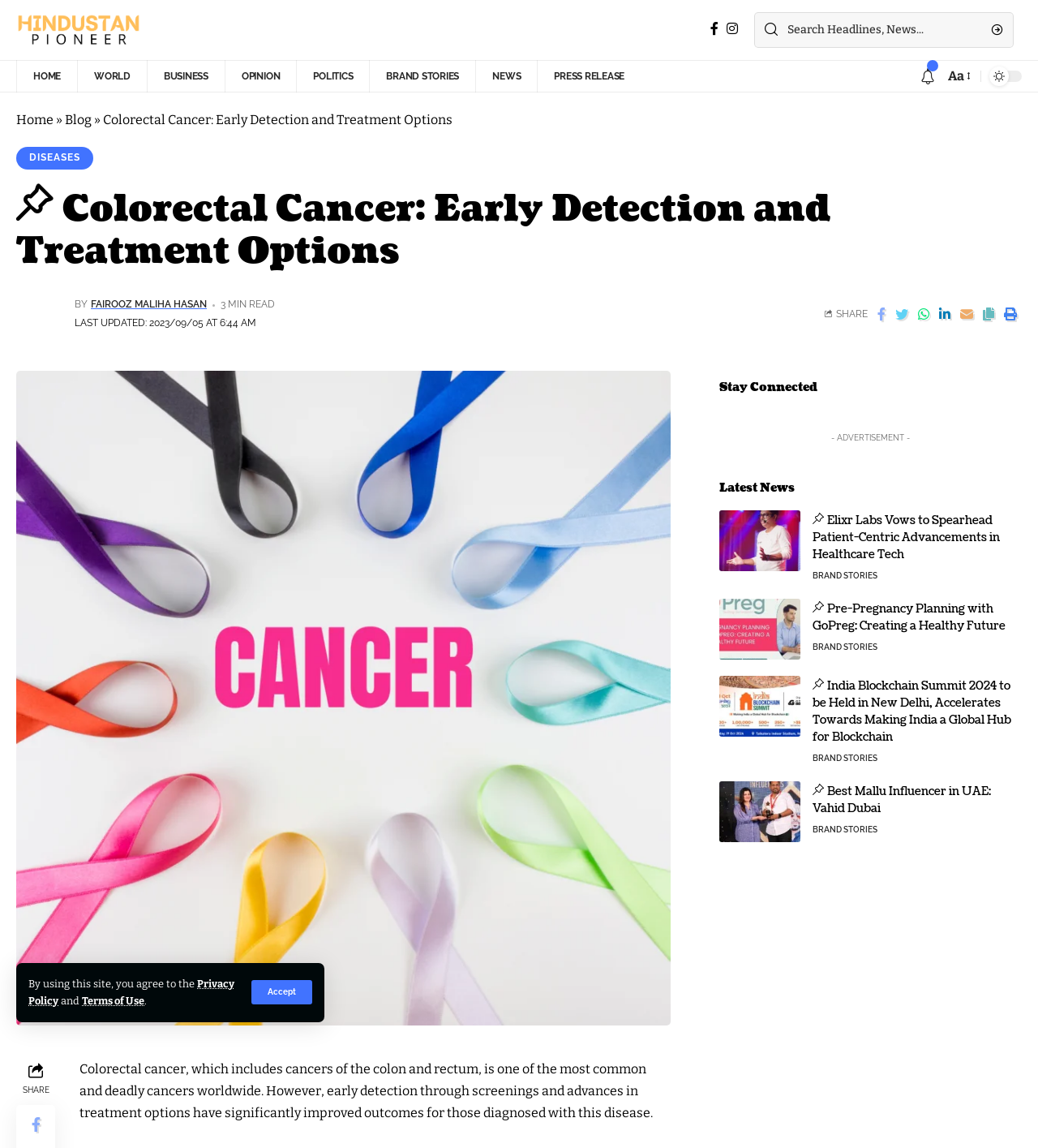Predict the bounding box coordinates of the UI element that matches this description: "Terms of Use". The coordinates should be in the format [left, top, right, bottom] with each value between 0 and 1.

[0.079, 0.867, 0.139, 0.877]